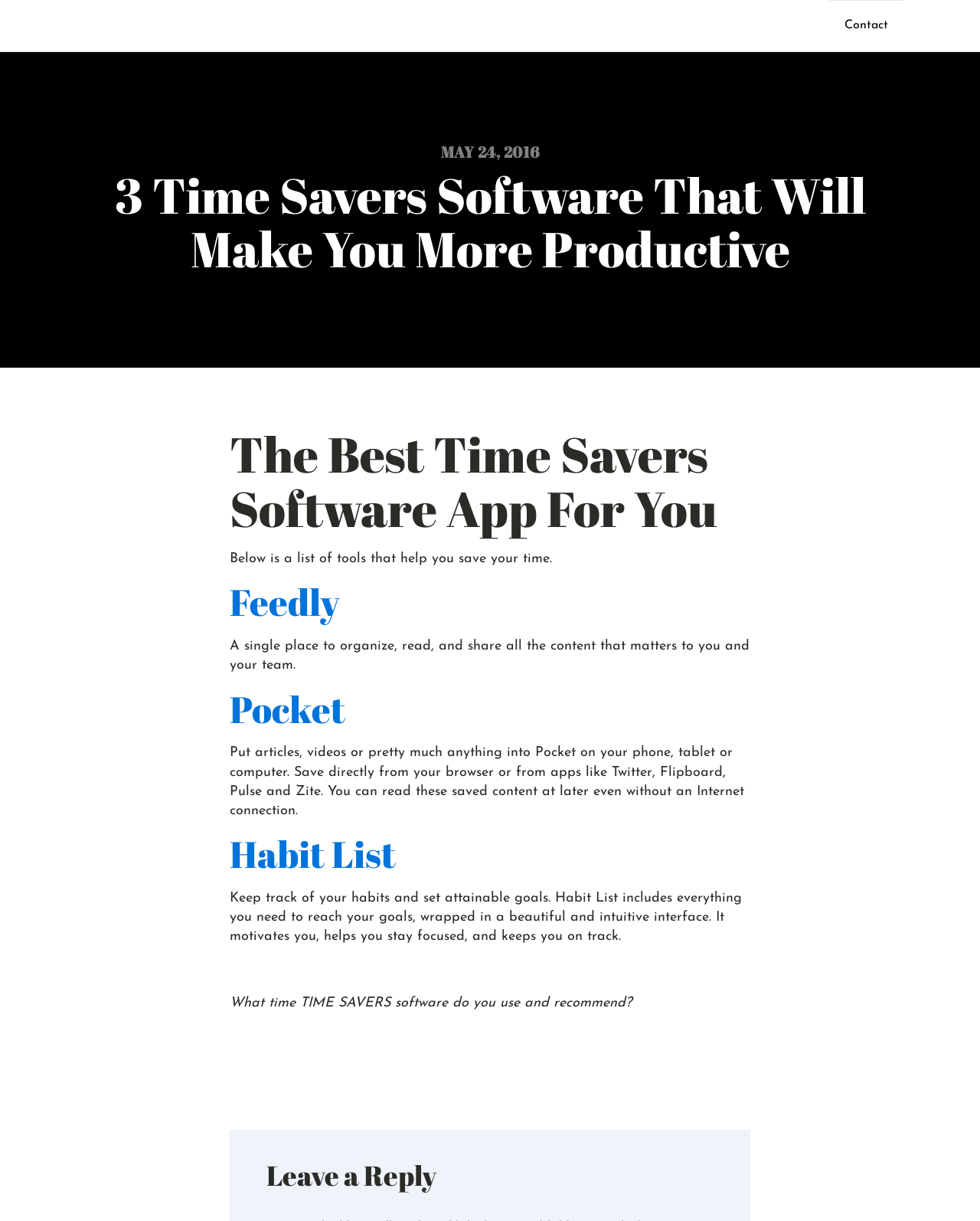Calculate the bounding box coordinates of the UI element given the description: "Habit List".

[0.234, 0.679, 0.404, 0.72]